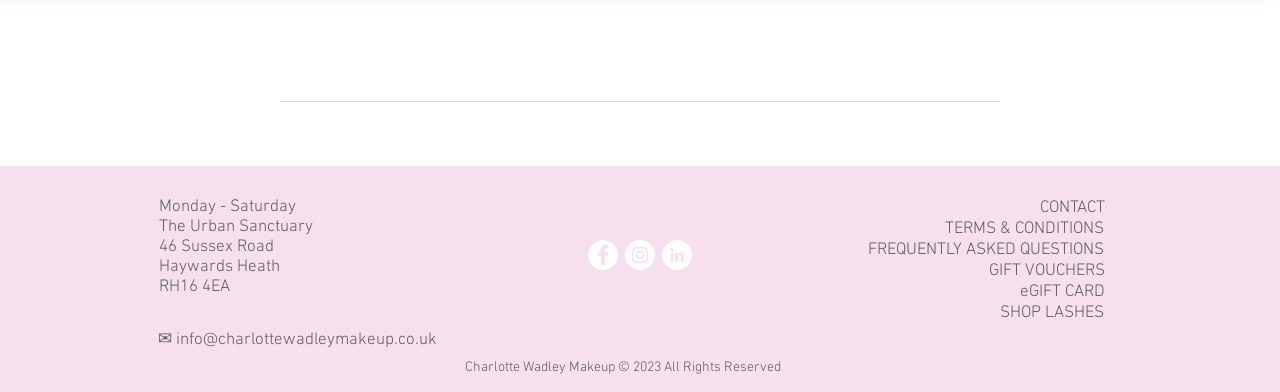Find the bounding box of the web element that fits this description: "aria-label="Facebook - White Circle"".

[0.459, 0.613, 0.483, 0.69]